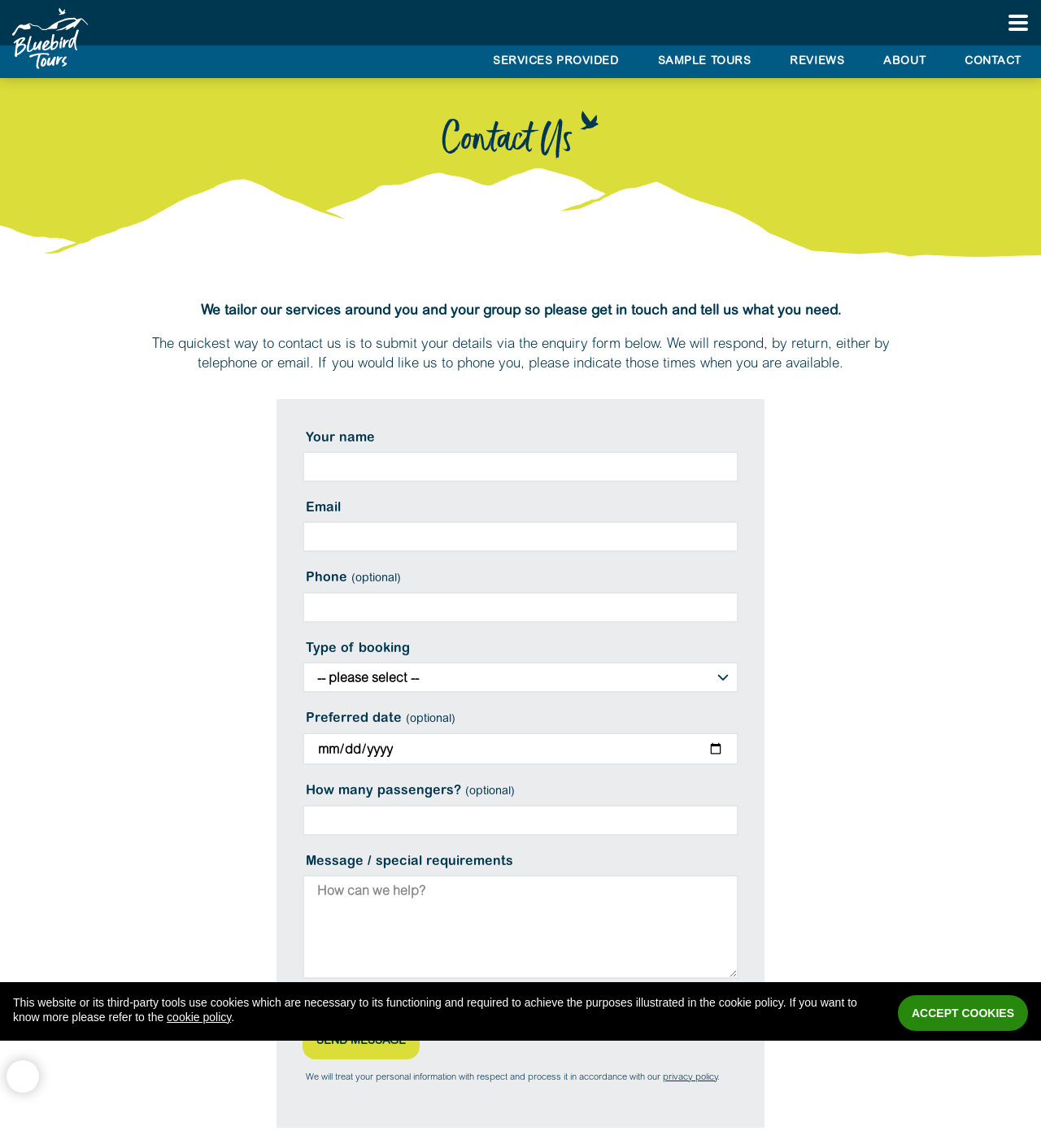Using the elements shown in the image, answer the question comprehensively: How can users receive email updates from Bluebird Tours?

Users can opt to receive email updates from Bluebird Tours by ticking the checkbox located below the contact form. This checkbox is labeled 'Tick here if you’d like to receive email updates from us.'